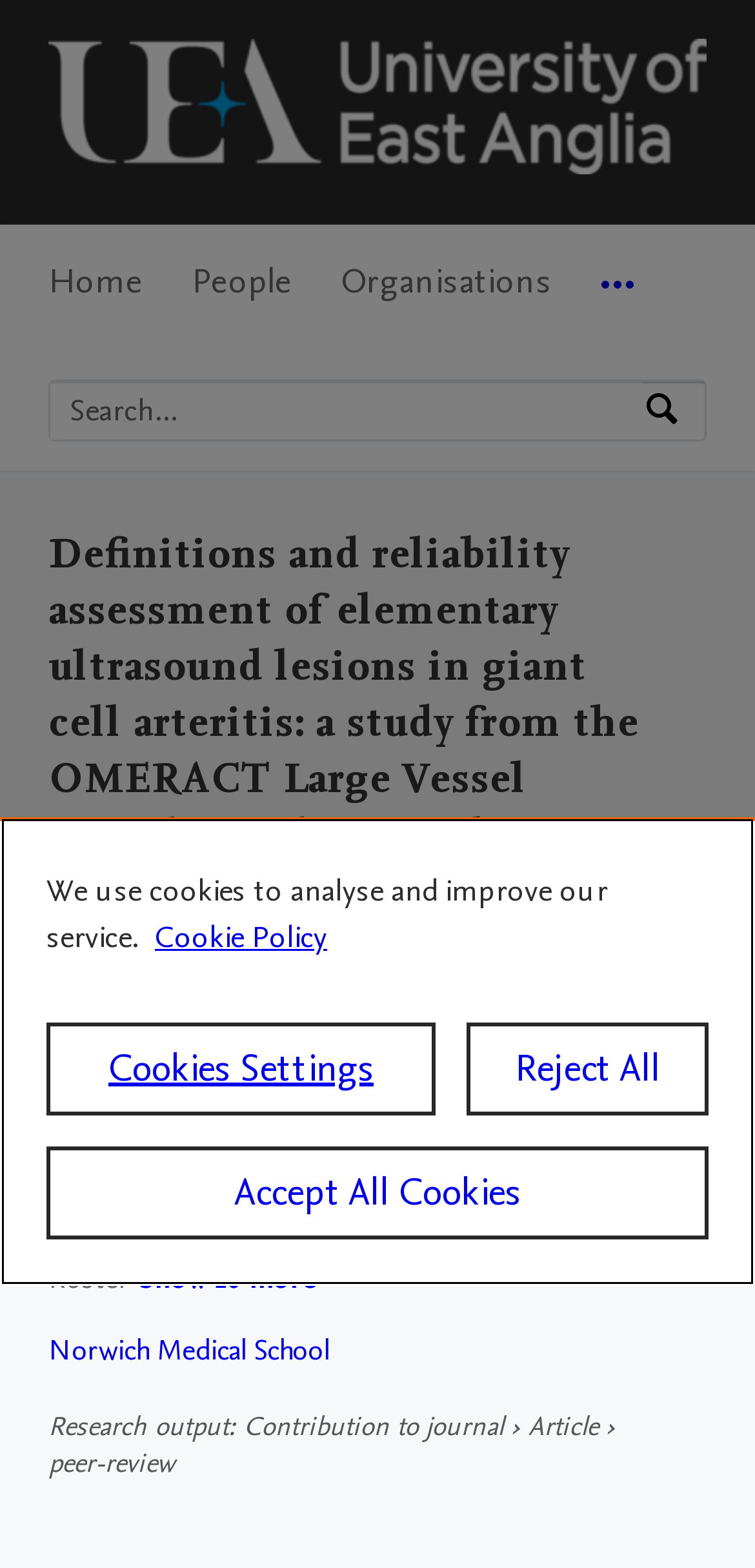Extract the primary header of the webpage and generate its text.

Definitions and reliability assessment of elementary ultrasound lesions in giant cell arteritis: a study from the OMERACT Large Vessel Vasculitis Ultrasound Working Group